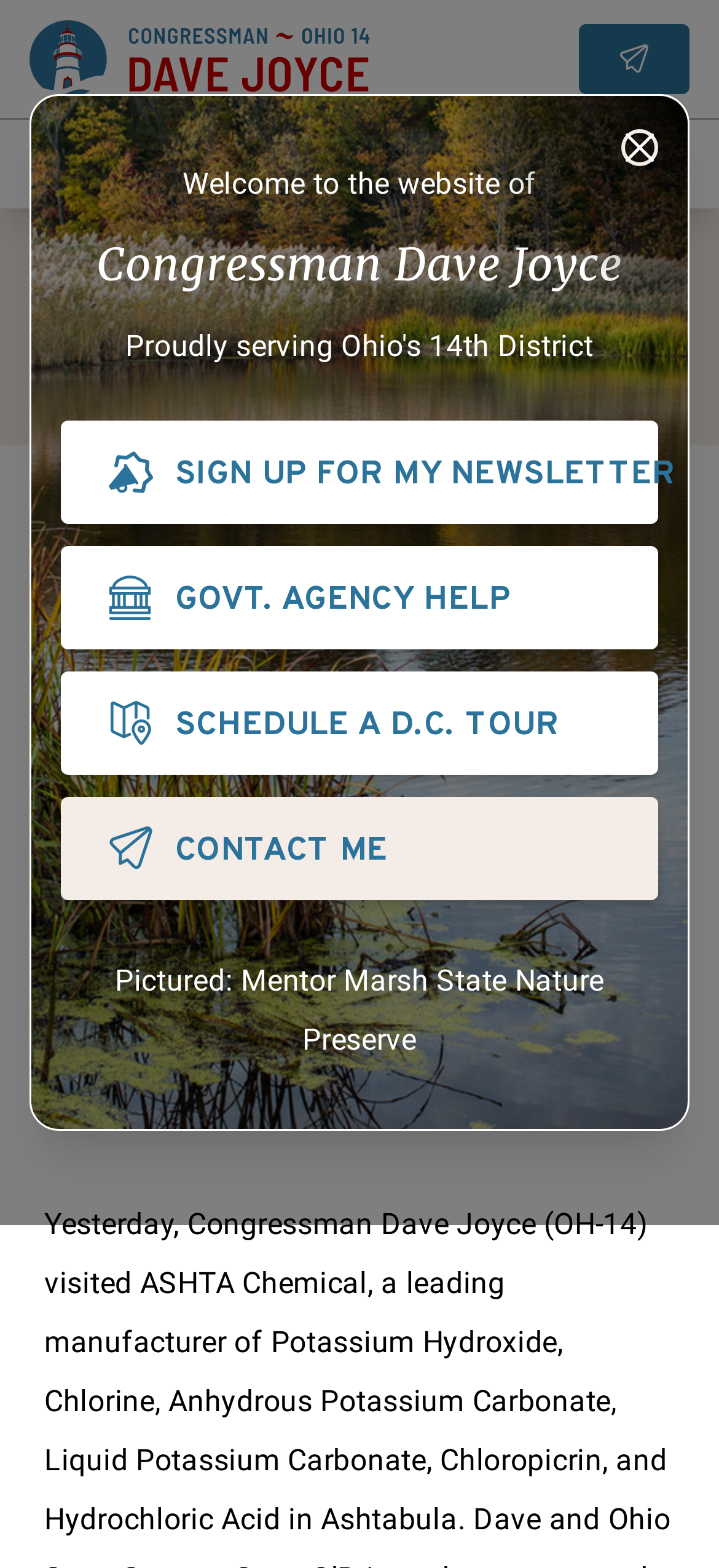Please locate the clickable area by providing the bounding box coordinates to follow this instruction: "Contact the congressman".

[0.085, 0.508, 0.915, 0.574]